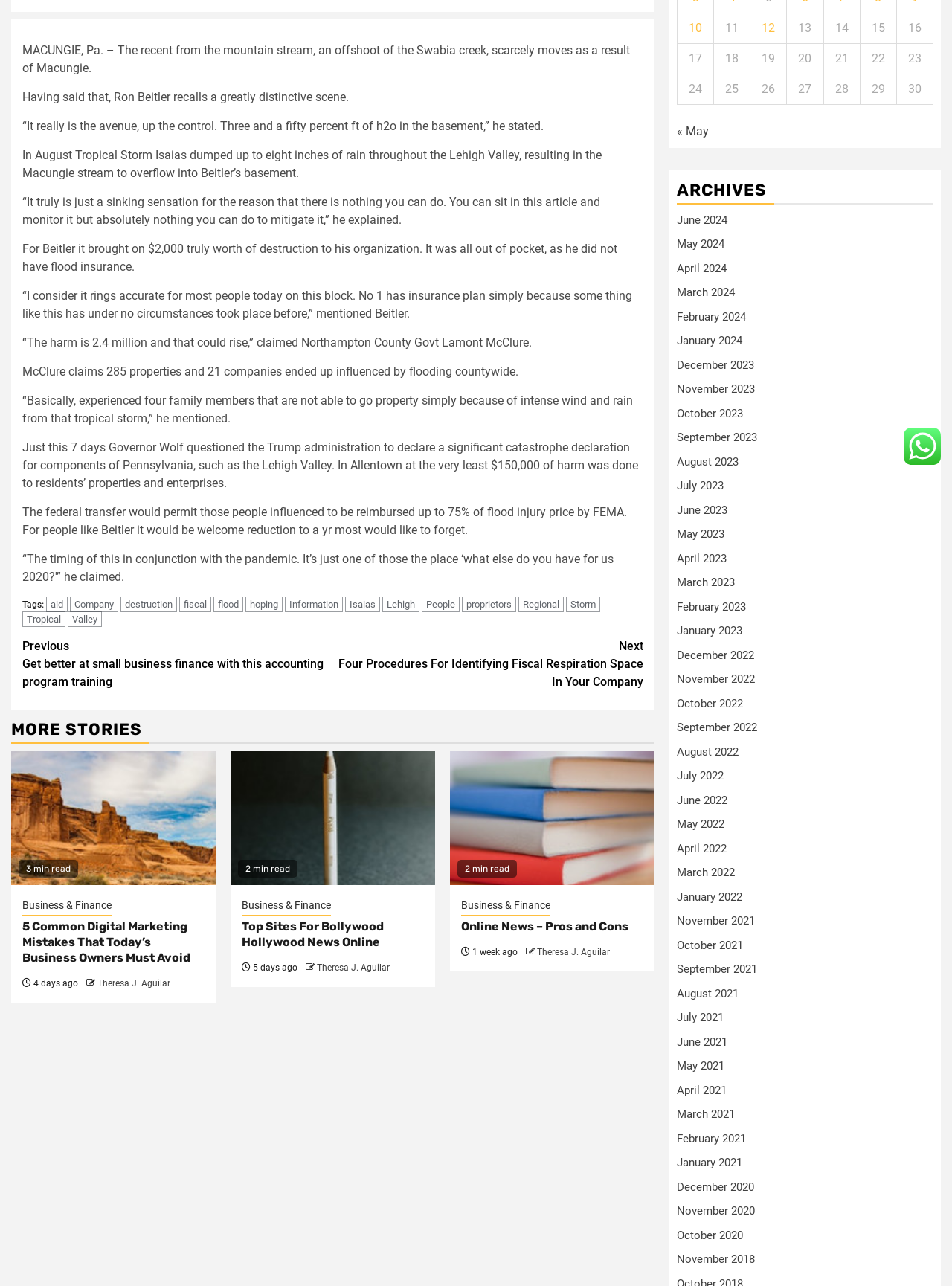Please provide the bounding box coordinate of the region that matches the element description: Self Love. Coordinates should be in the format (top-left x, top-left y, bottom-right x, bottom-right y) and all values should be between 0 and 1.

None